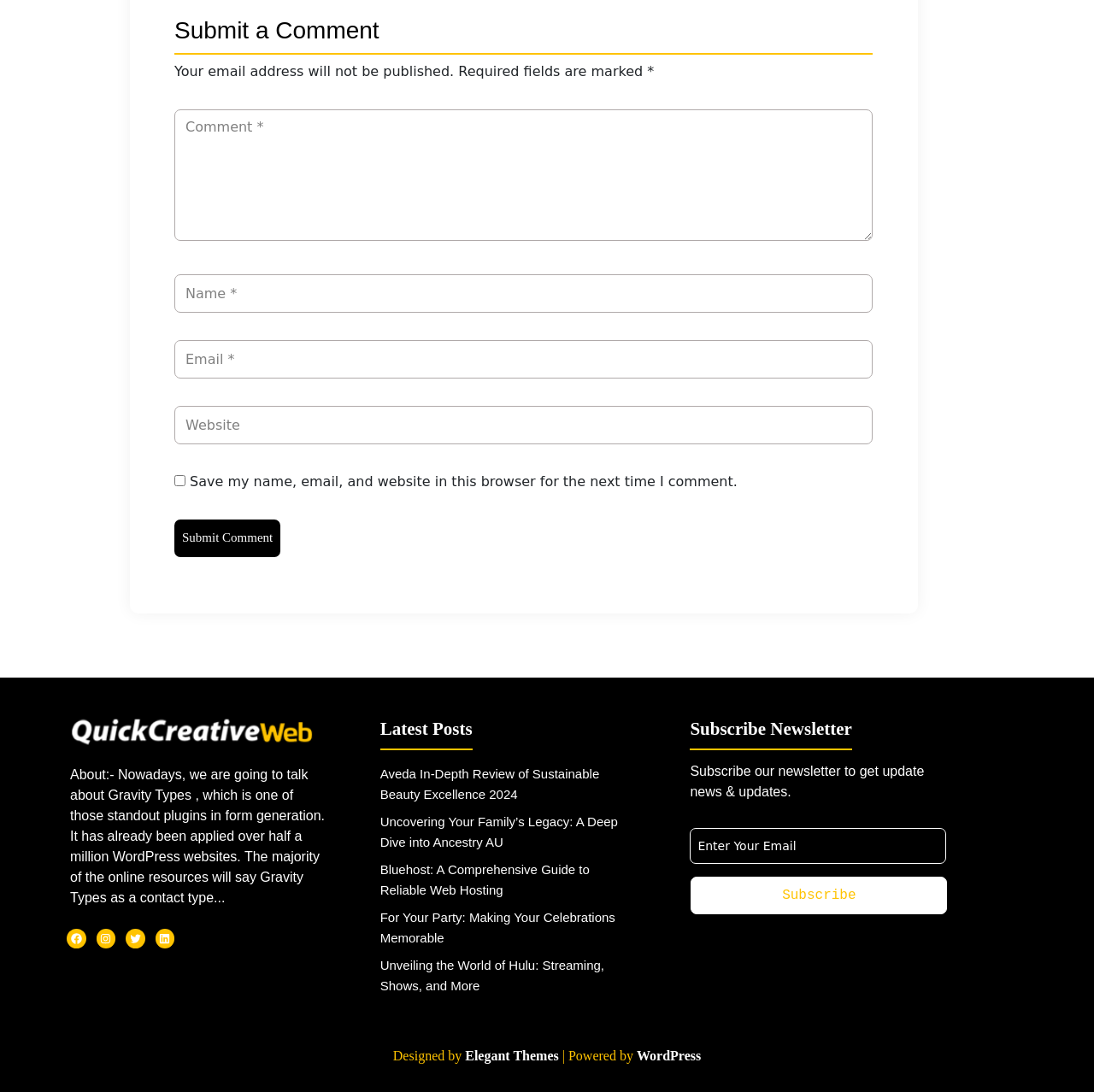From the element description input value="Comment *" name="comment", predict the bounding box coordinates of the UI element. The coordinates must be specified in the format (top-left x, top-left y, bottom-right x, bottom-right y) and should be within the 0 to 1 range.

[0.159, 0.1, 0.798, 0.22]